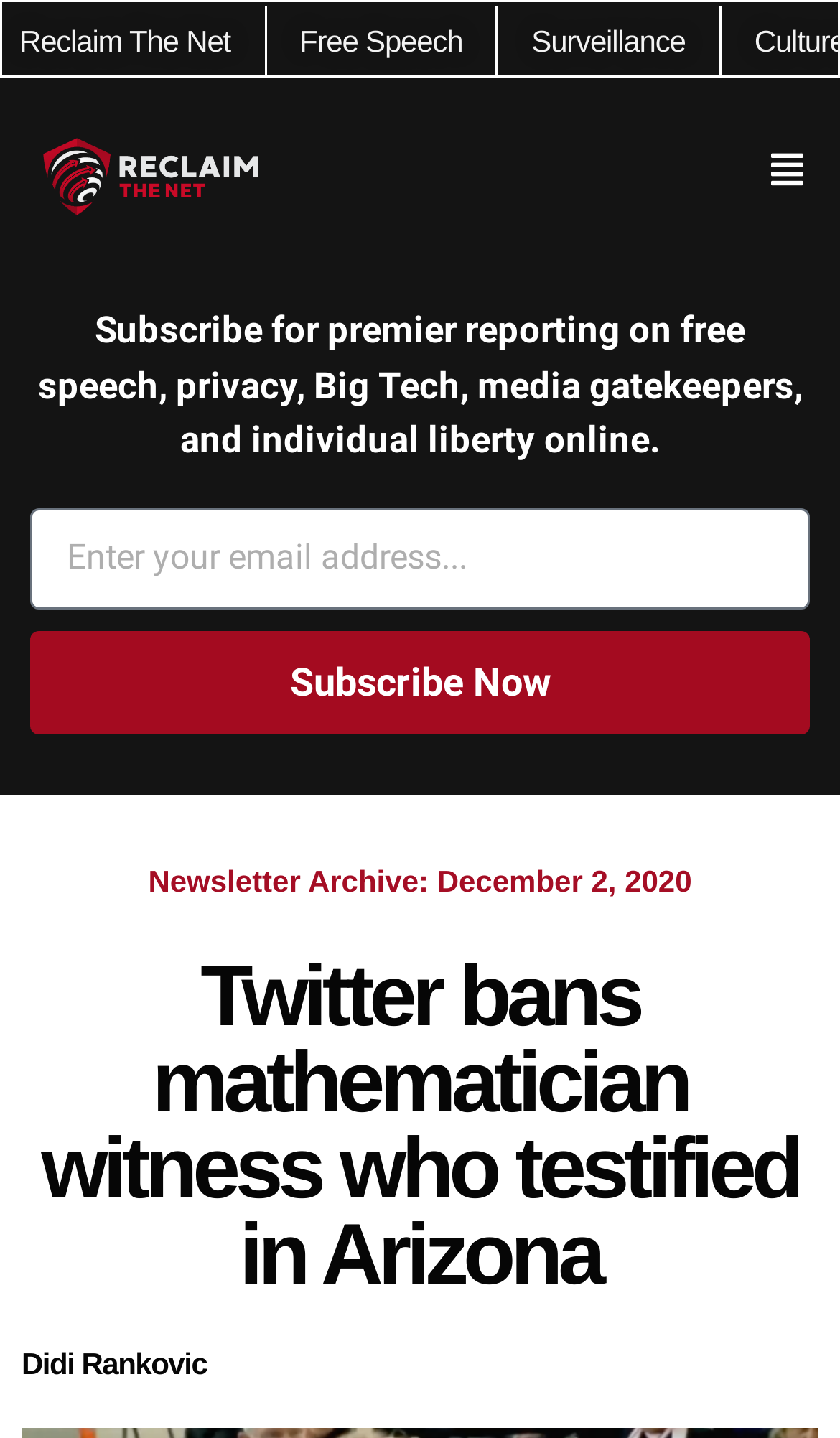Locate the UI element that matches the description Surveillance in the webpage screenshot. Return the bounding box coordinates in the format (top-left x, top-left y, bottom-right x, bottom-right y), with values ranging from 0 to 1.

[0.633, 0.013, 0.816, 0.045]